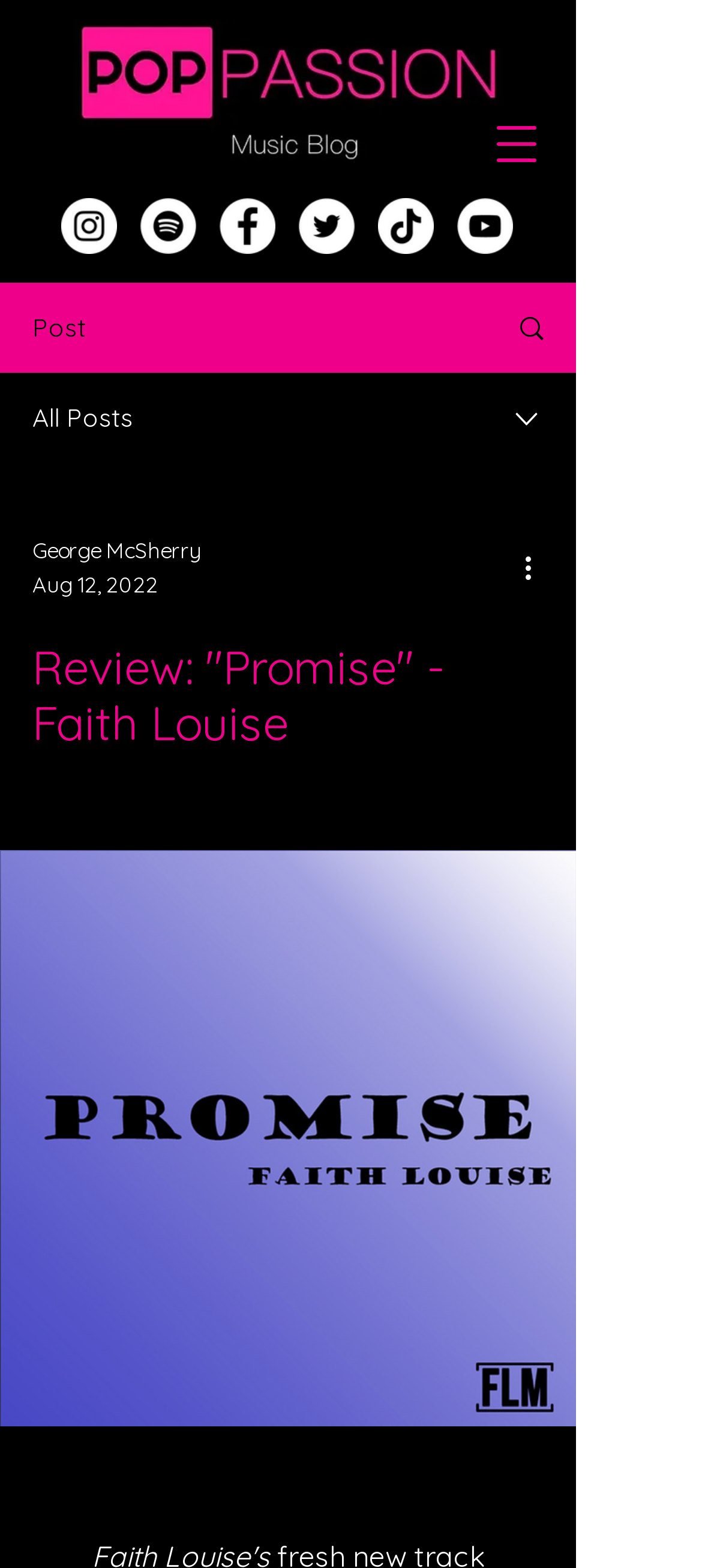Find the bounding box coordinates of the element to click in order to complete the given instruction: "Click on the post."

[0.046, 0.199, 0.123, 0.219]